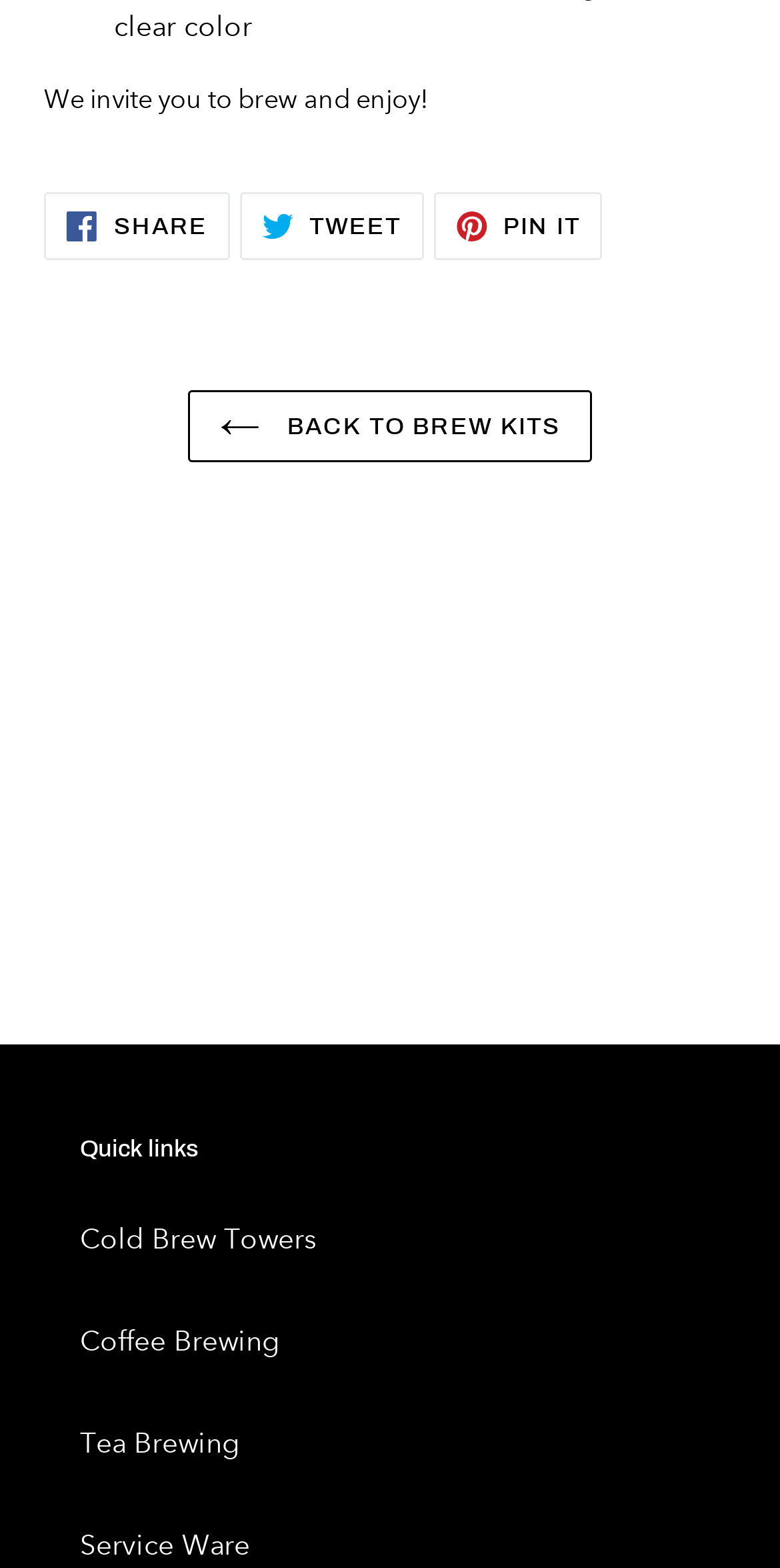Specify the bounding box coordinates of the element's region that should be clicked to achieve the following instruction: "Pin on Pinterest". The bounding box coordinates consist of four float numbers between 0 and 1, in the format [left, top, right, bottom].

[0.555, 0.122, 0.773, 0.166]